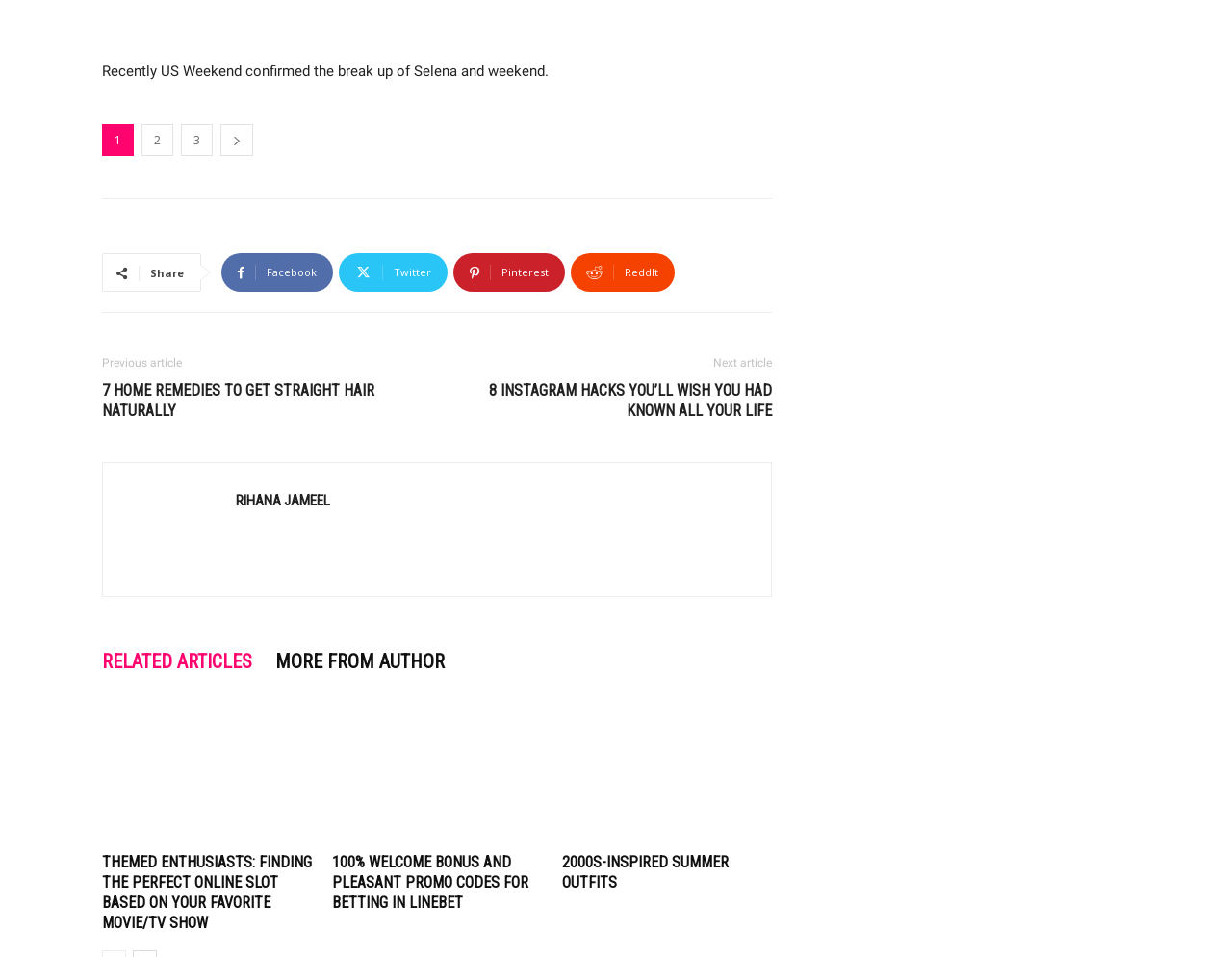Specify the bounding box coordinates of the area that needs to be clicked to achieve the following instruction: "Read the article about getting straight hair naturally".

[0.083, 0.398, 0.336, 0.44]